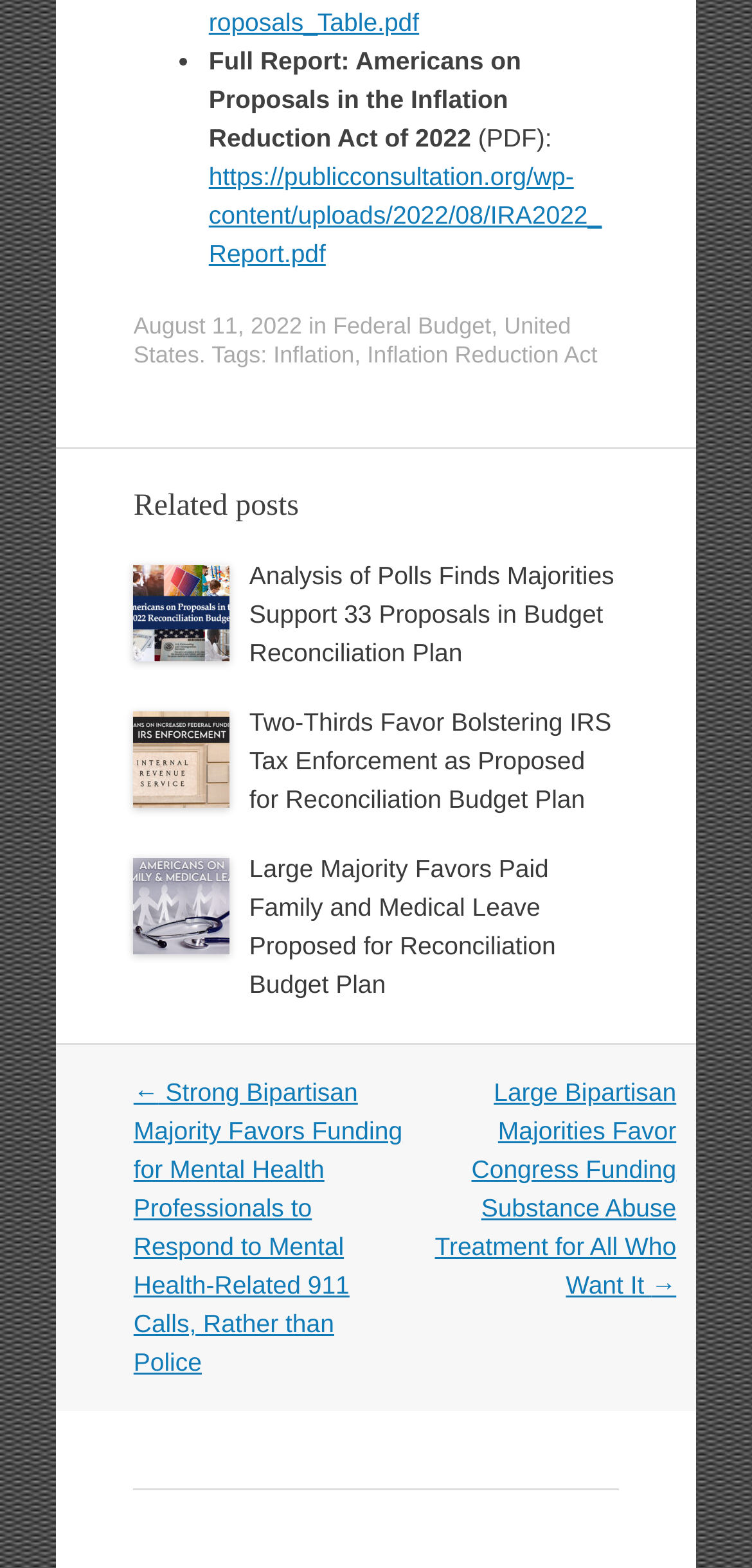Locate the bounding box coordinates of the area where you should click to accomplish the instruction: "Go to the previous post".

[0.178, 0.687, 0.535, 0.878]